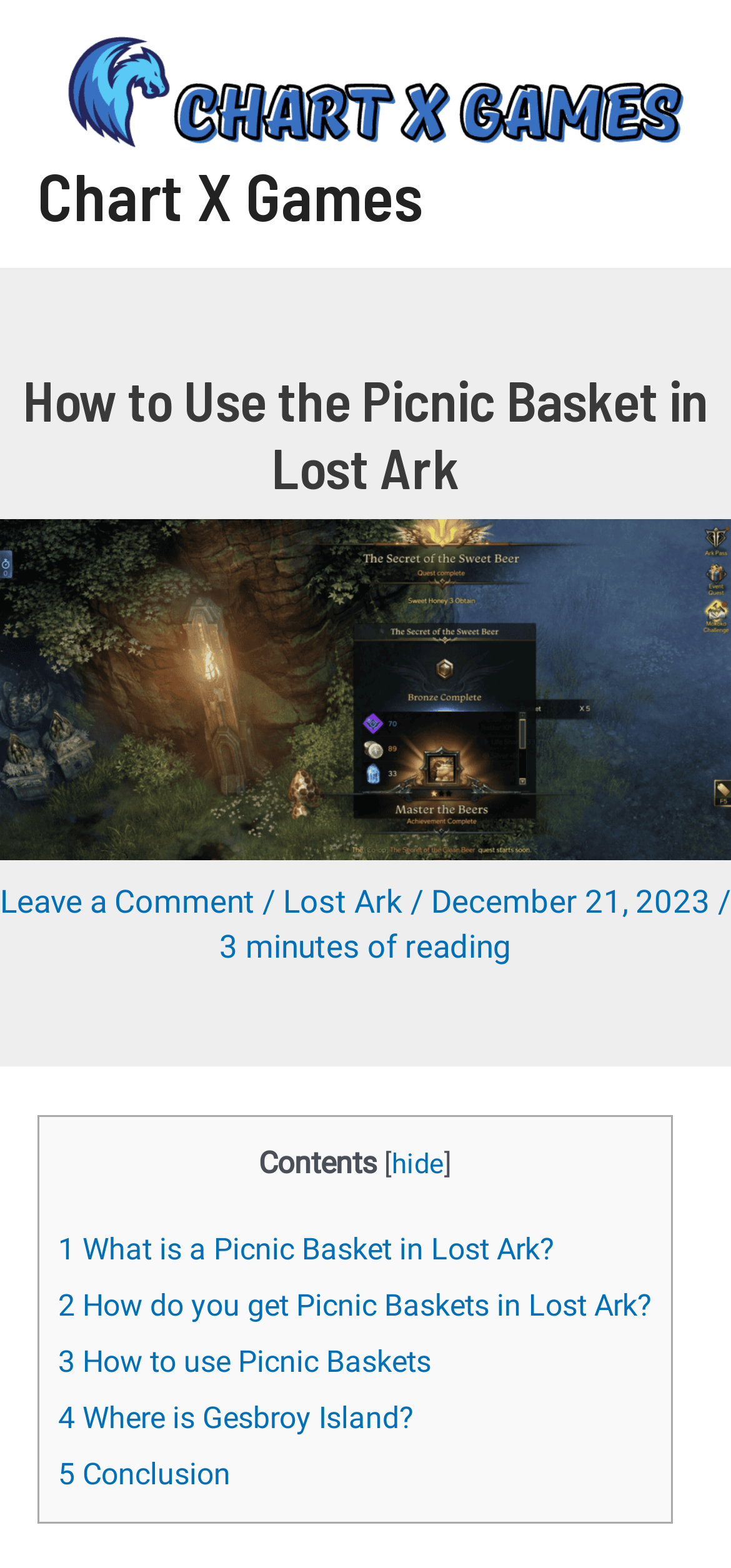Describe all visible elements and their arrangement on the webpage.

The webpage is about "How to Use the Picnic Basket in Lost Ark" and appears to be a guide or tutorial. At the top left, there is a link to "Chart X Games" accompanied by an image with the same name. Below this, there is a heading with the title of the webpage. 

To the right of the heading, there are links to "Leave a Comment" and "Lost Ark", separated by a slash. The date "December 21, 2023" is also located in this area, along with an indication that the reading time is "3 minutes". 

The main content of the webpage is organized into a table of contents, which is divided into five sections. The sections are labeled as "1 What is a Picnic Basket in Lost Ark?", "2 How do you get Picnic Baskets in Lost Ark?", "3 How to use Picnic Baskets", "4 Where is Gesbroy Island?", and "5 Conclusion". Each section has a corresponding link.